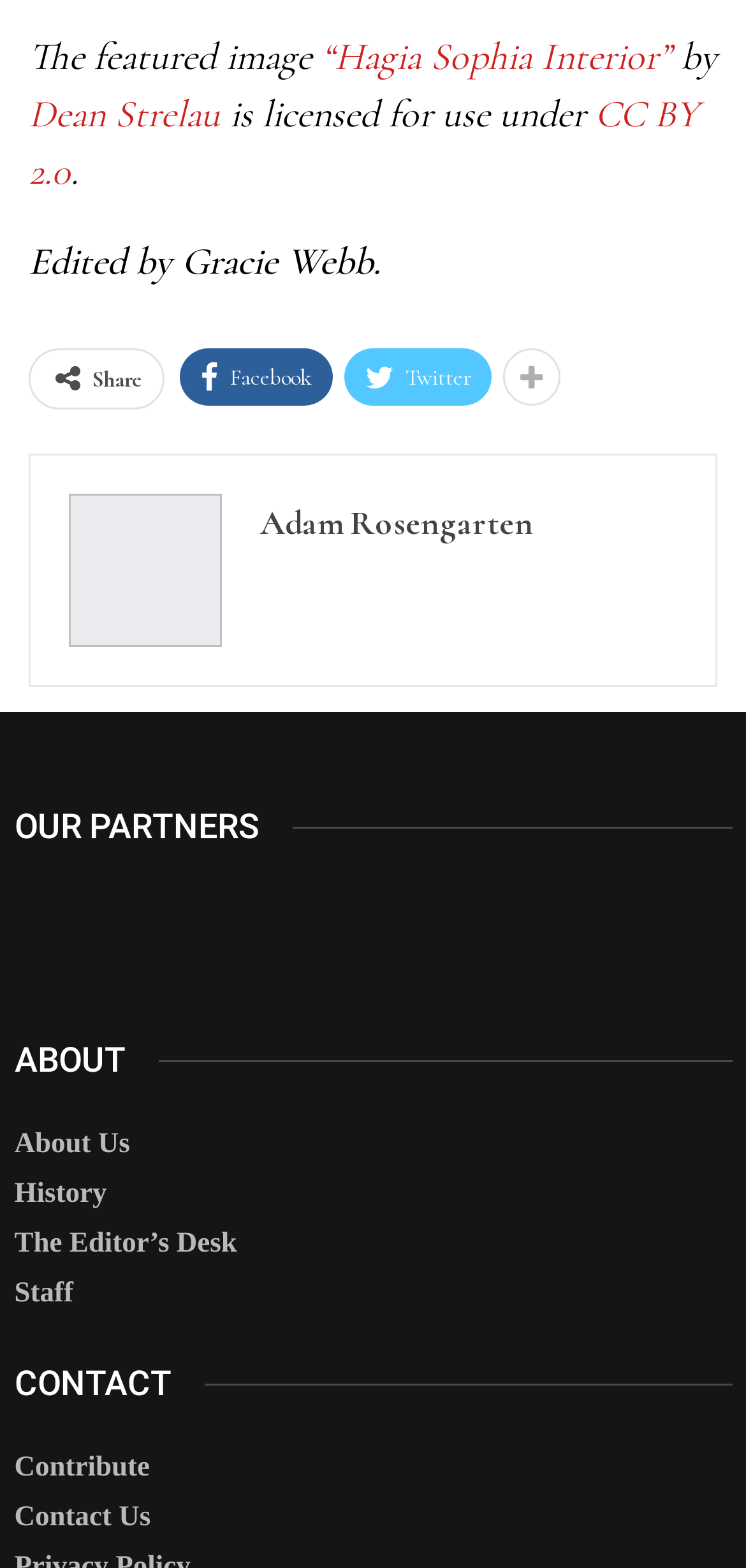Show me the bounding box coordinates of the clickable region to achieve the task as per the instruction: "View the image source".

[0.038, 0.059, 0.295, 0.088]